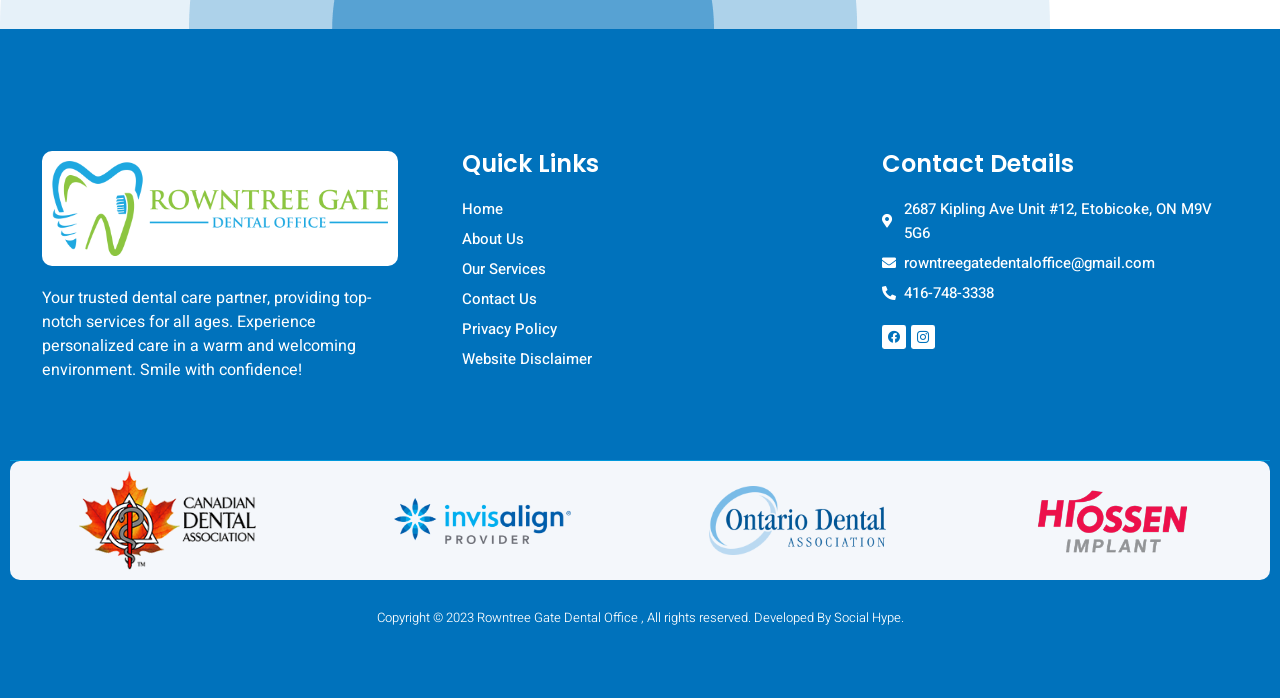Can you specify the bounding box coordinates of the area that needs to be clicked to fulfill the following instruction: "View the 'About Us' page"?

[0.361, 0.326, 0.639, 0.36]